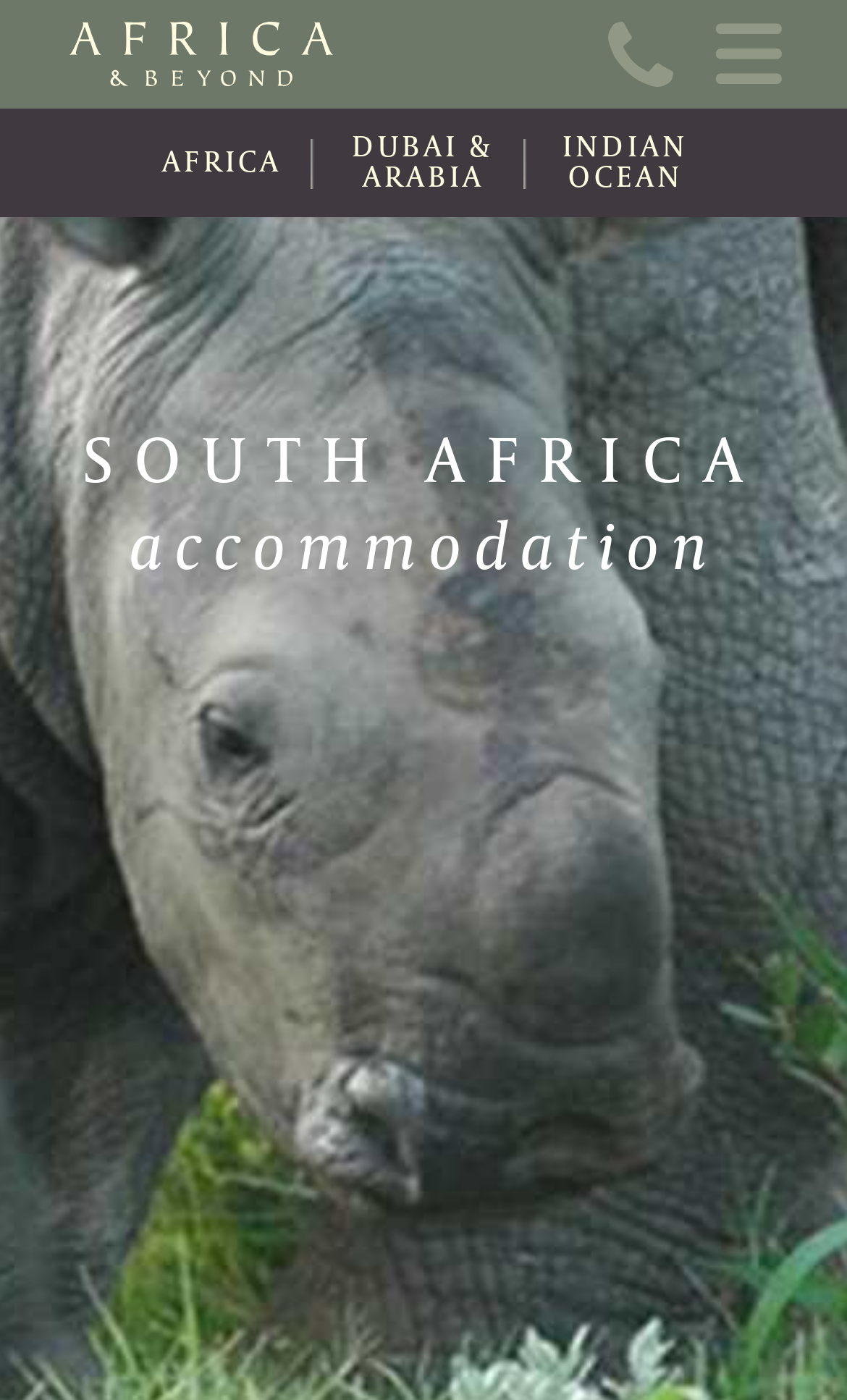Answer with a single word or phrase: 
How many items are in the wishlist?

0